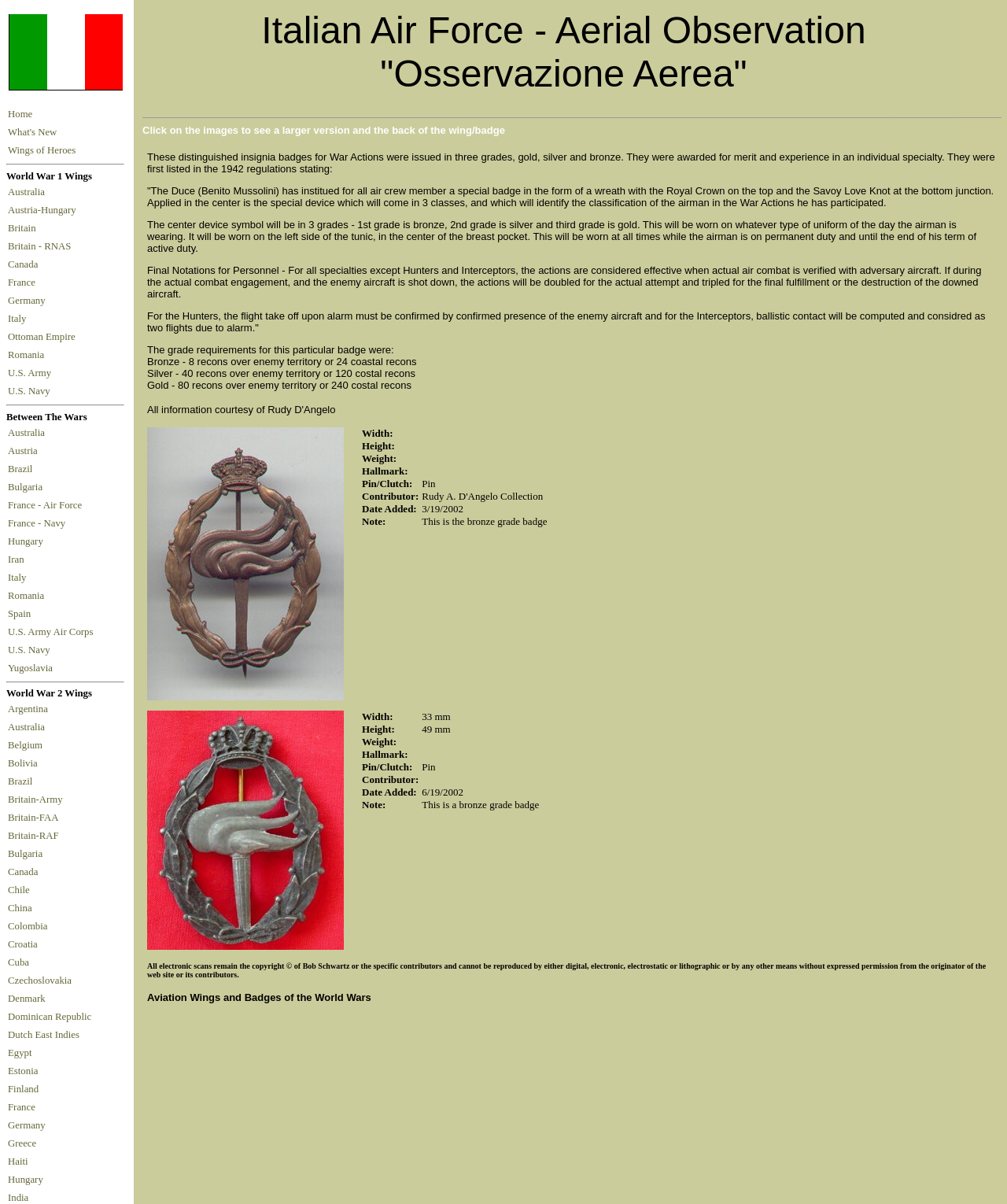What is the purpose of the badges described on this webpage?
Examine the image and give a concise answer in one word or a short phrase.

Awarded for merit and experience